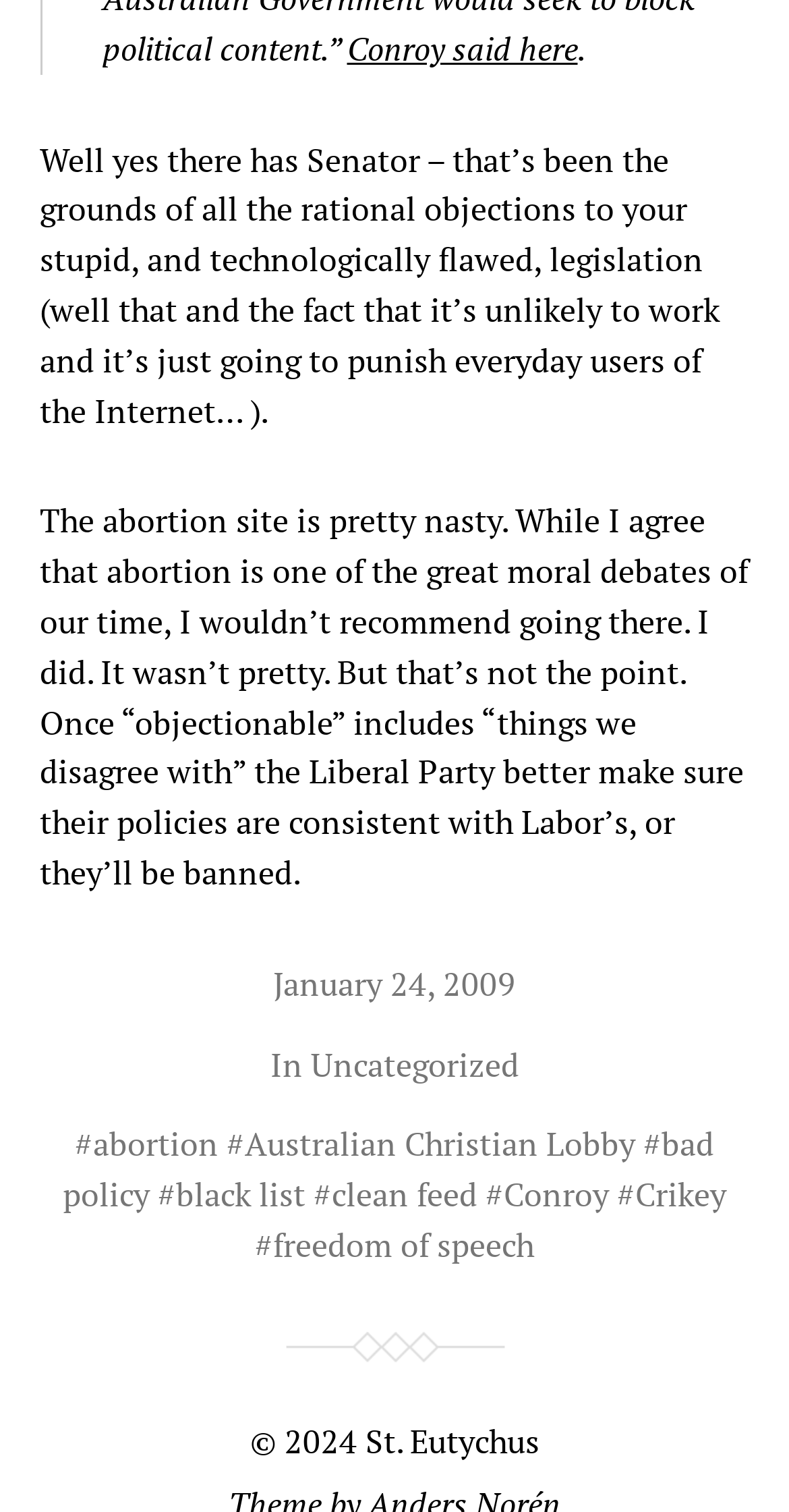Locate the bounding box coordinates of the element you need to click to accomplish the task described by this instruction: "Visit the abortion site".

[0.118, 0.742, 0.277, 0.772]